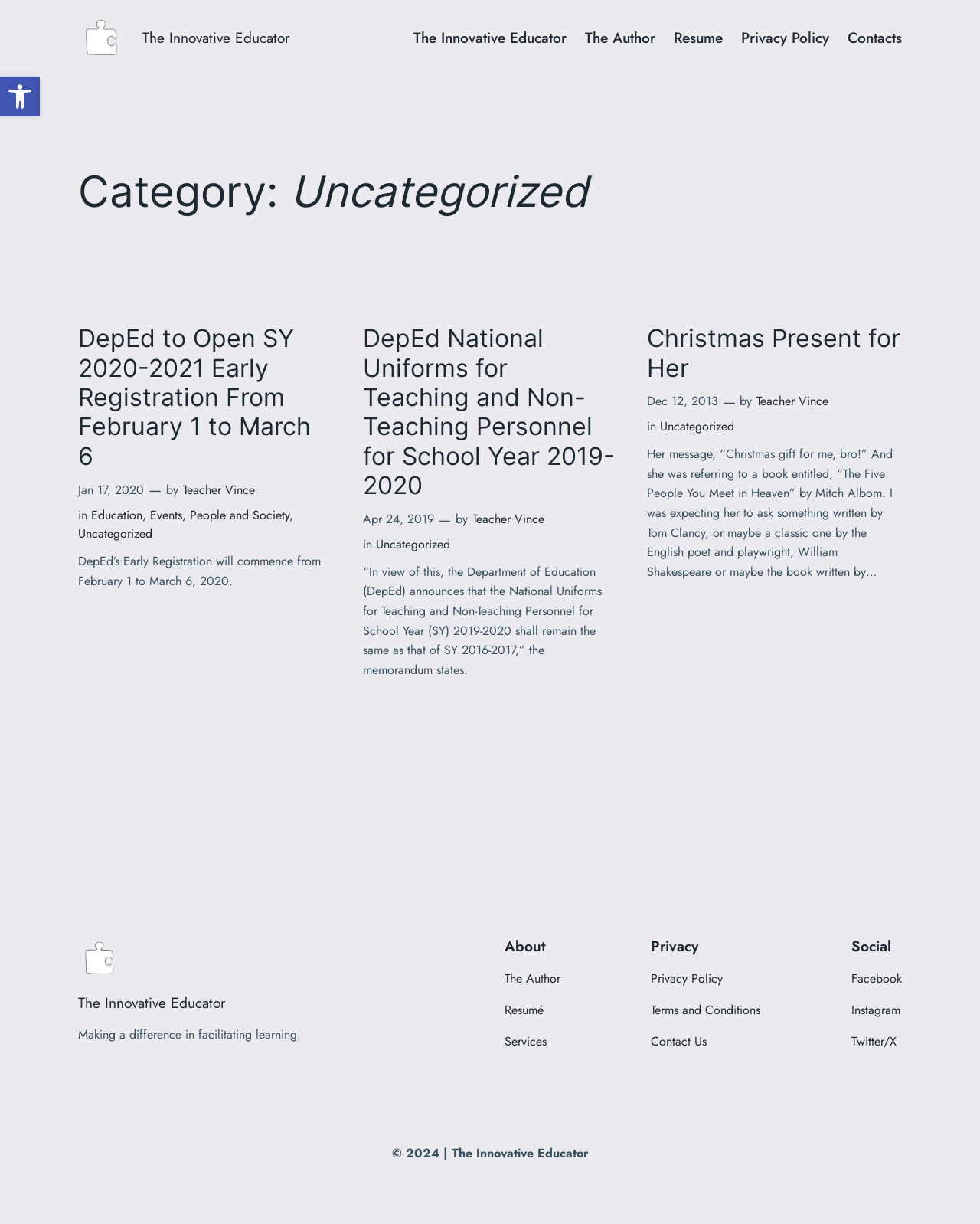Please identify the coordinates of the bounding box that should be clicked to fulfill this instruction: "Check the Privacy Policy".

[0.756, 0.022, 0.846, 0.041]